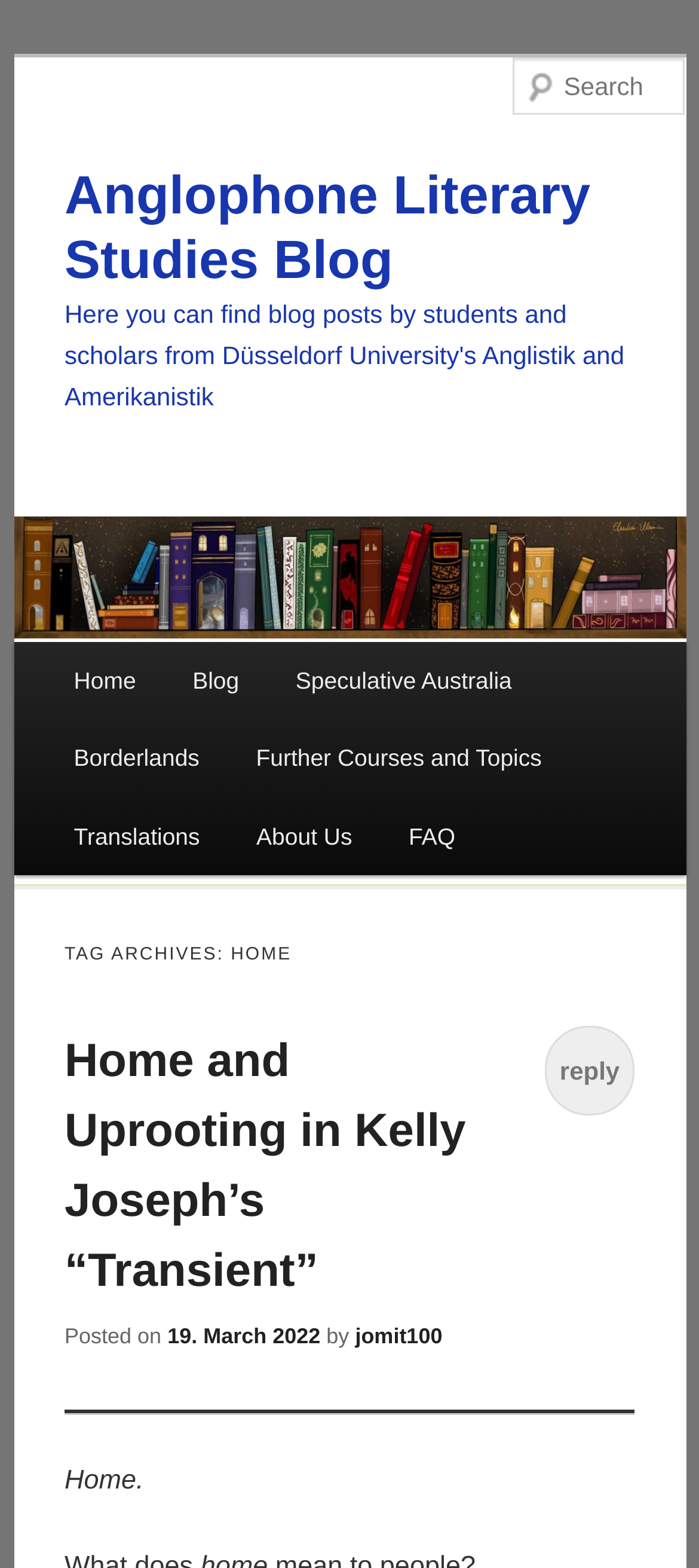Could you highlight the region that needs to be clicked to execute the instruction: "Skip to the content"?

[0.092, 0.41, 0.186, 0.581]